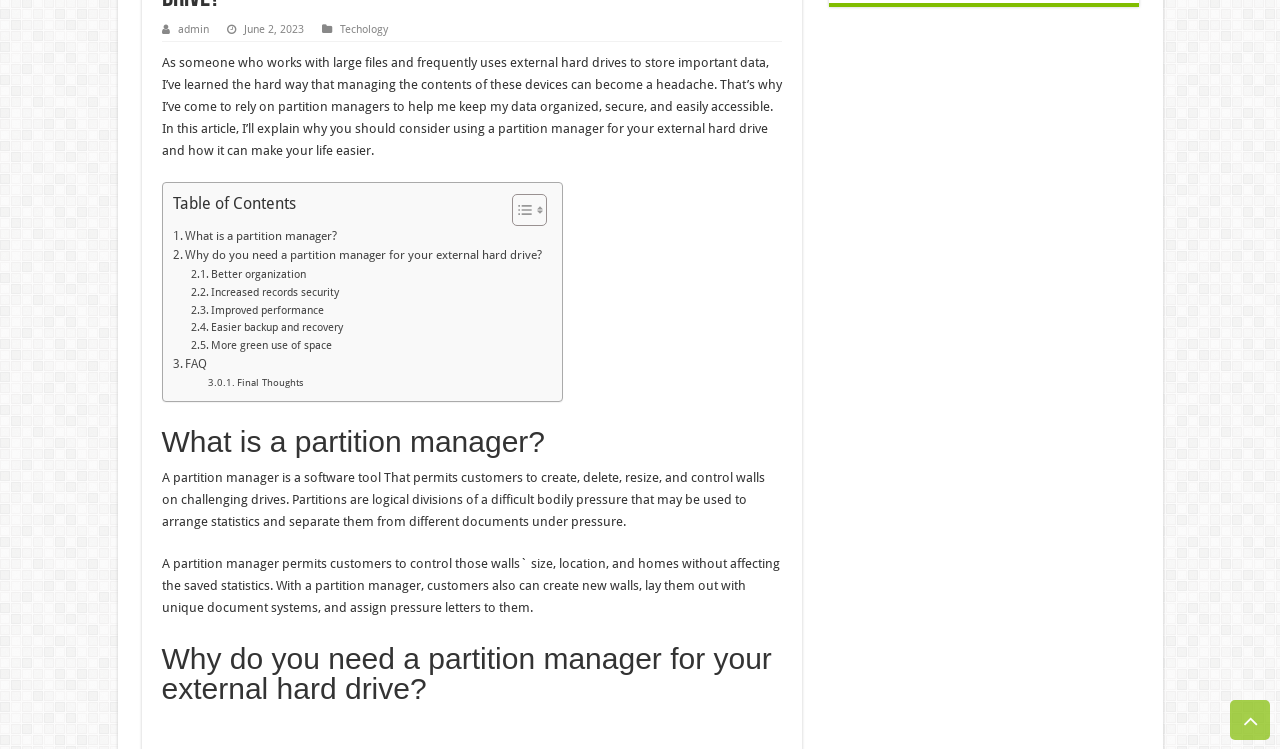Using the element description provided, determine the bounding box coordinates in the format (top-left x, top-left y, bottom-right x, bottom-right y). Ensure that all values are floating point numbers between 0 and 1. Element description: aria-label="Name" name="name" placeholder="Name"

None